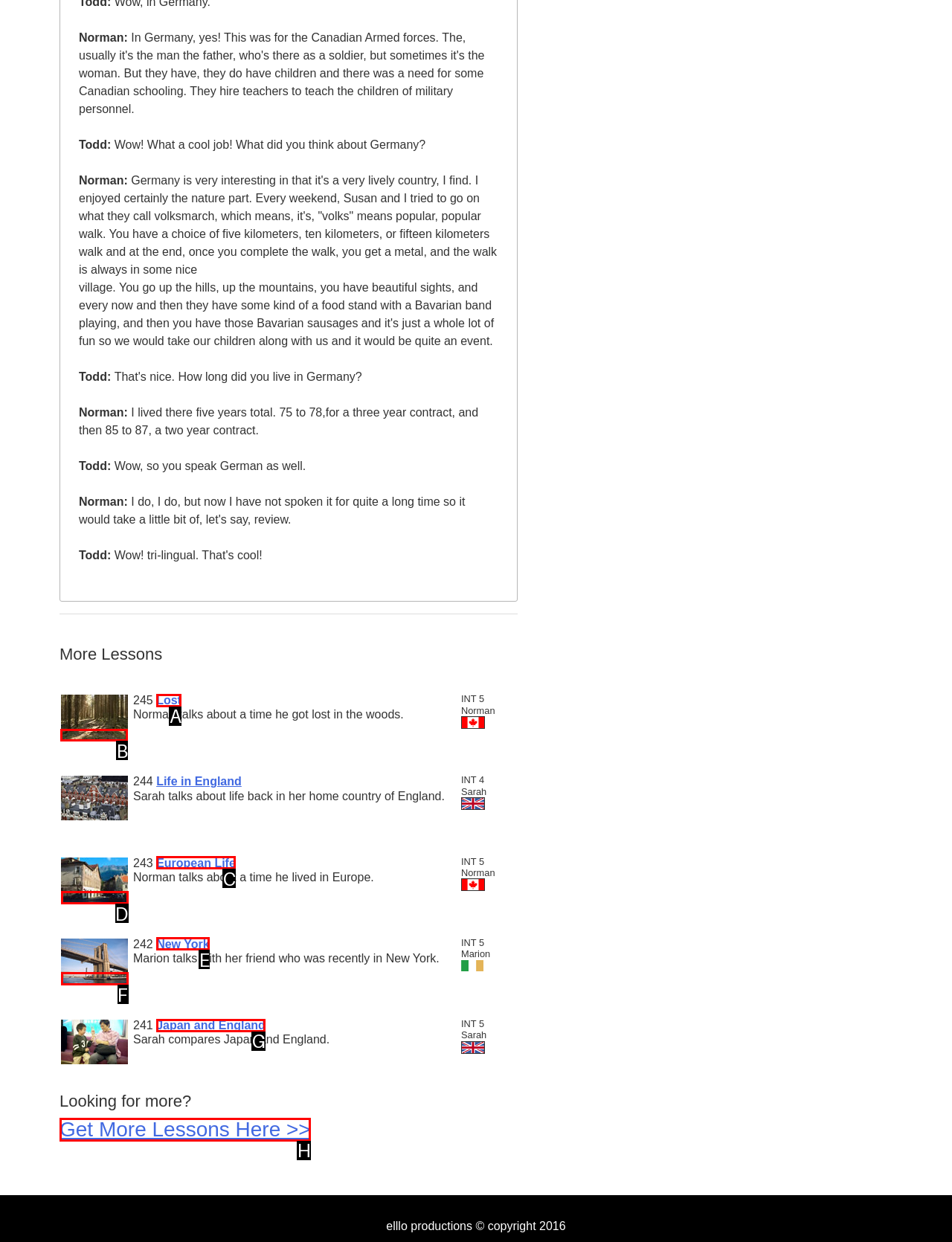Point out which UI element to click to complete this task: Donate to Ukraine through The National Bank of UA
Answer with the letter corresponding to the right option from the available choices.

None